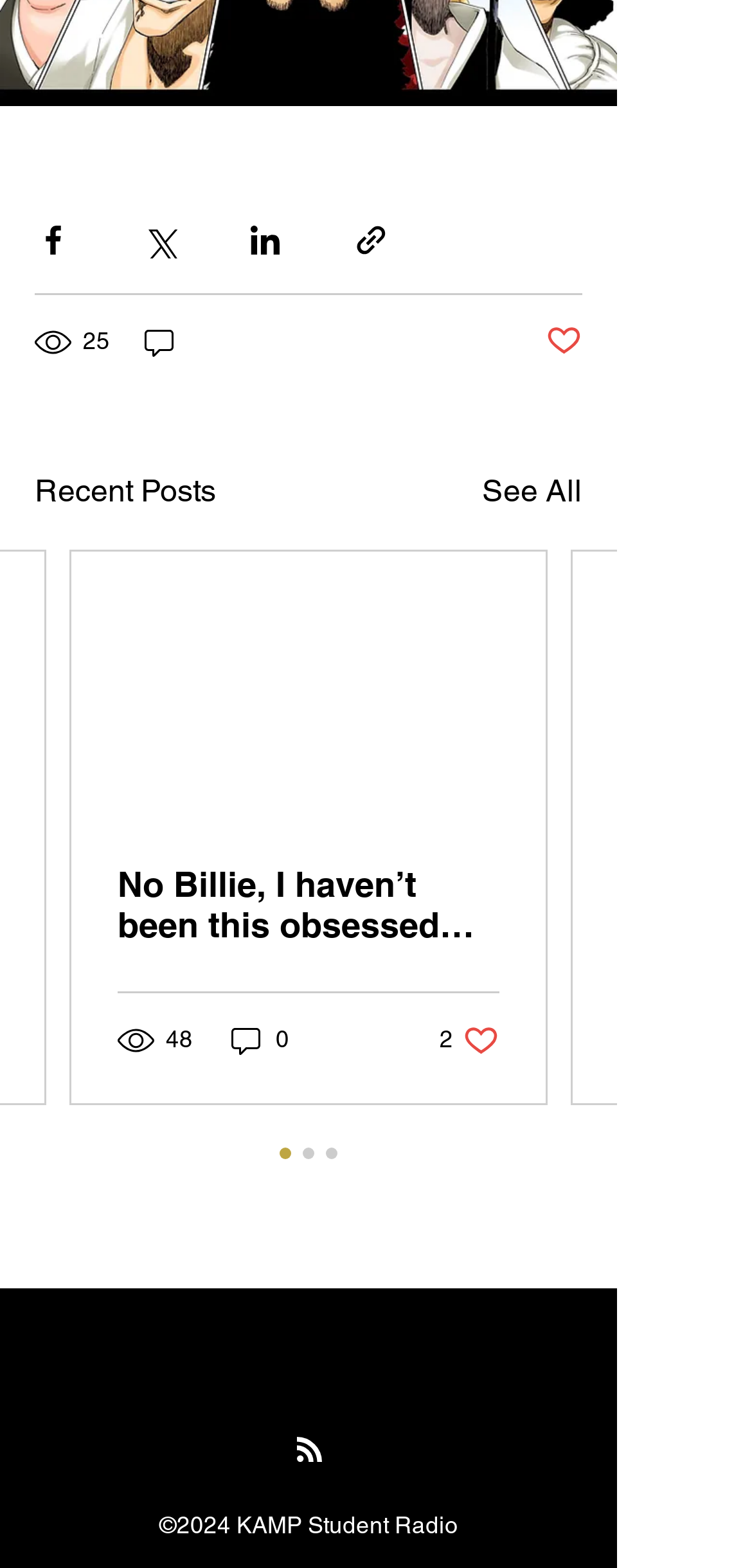Please predict the bounding box coordinates (top-left x, top-left y, bottom-right x, bottom-right y) for the UI element in the screenshot that fits the description: aria-label="Share via Twitter"

[0.187, 0.141, 0.236, 0.165]